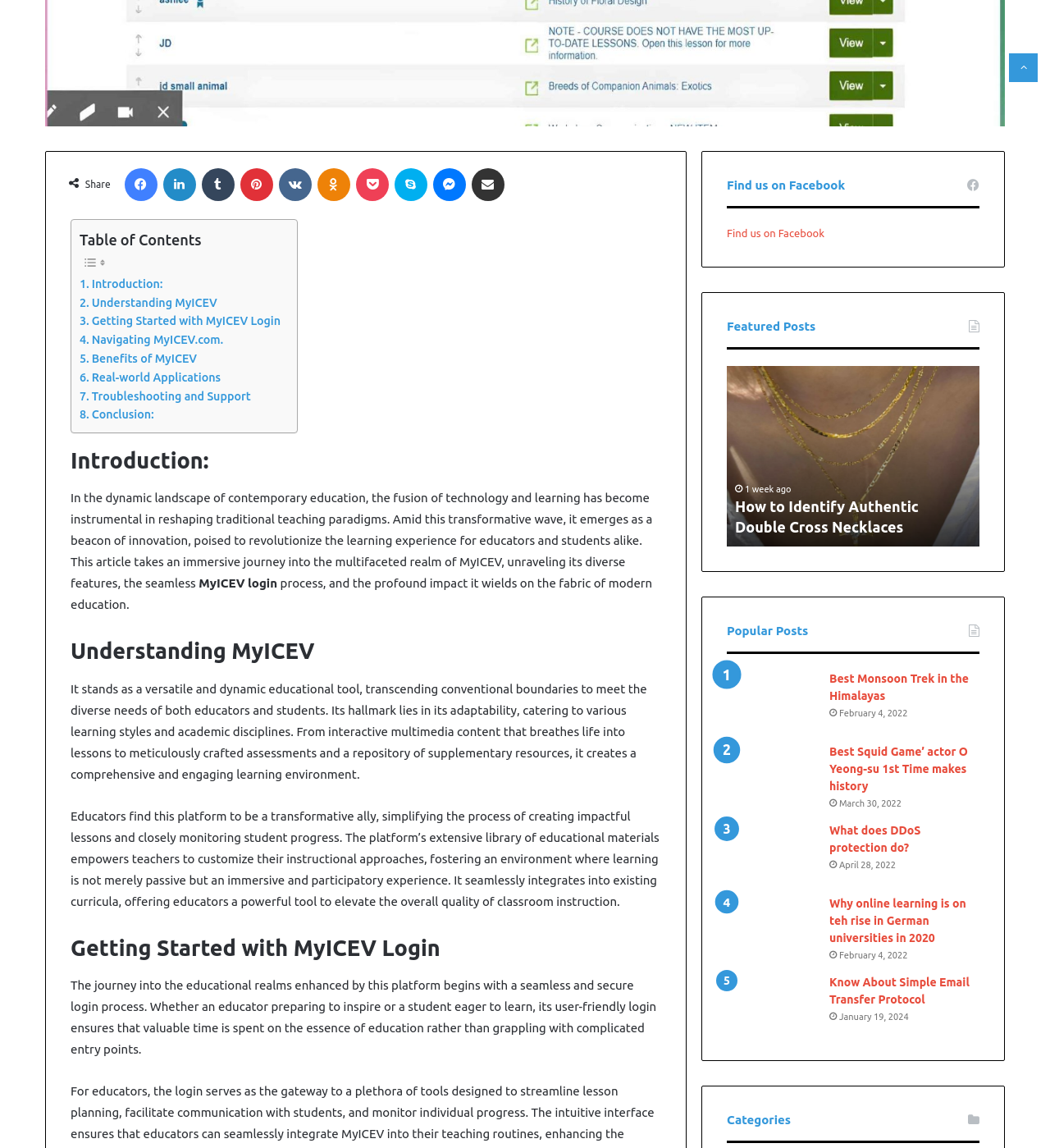Find the bounding box coordinates of the element to click in order to complete the given instruction: "Read How to Identify Authentic Double Cross Necklaces."

[0.7, 0.434, 0.875, 0.466]